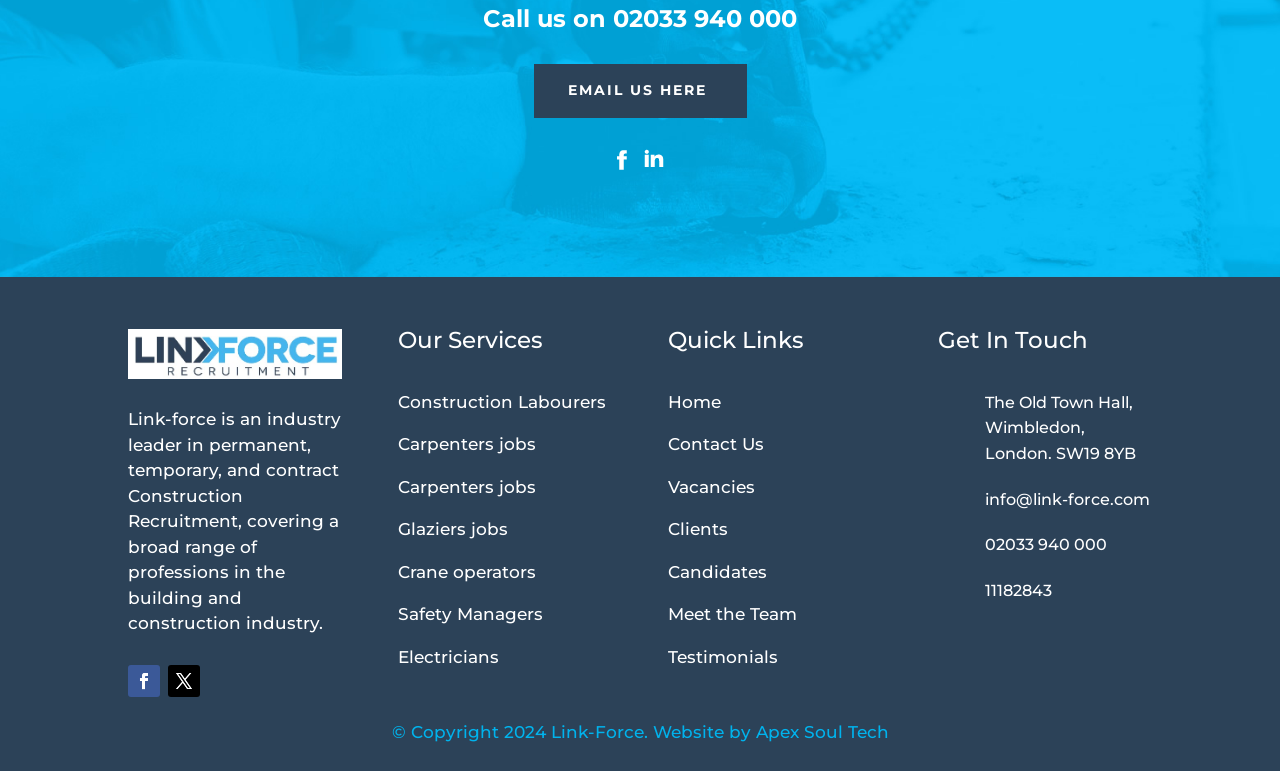Find the bounding box coordinates for the element that must be clicked to complete the instruction: "Call the phone number". The coordinates should be four float numbers between 0 and 1, indicated as [left, top, right, bottom].

[0.1, 0.007, 0.9, 0.057]